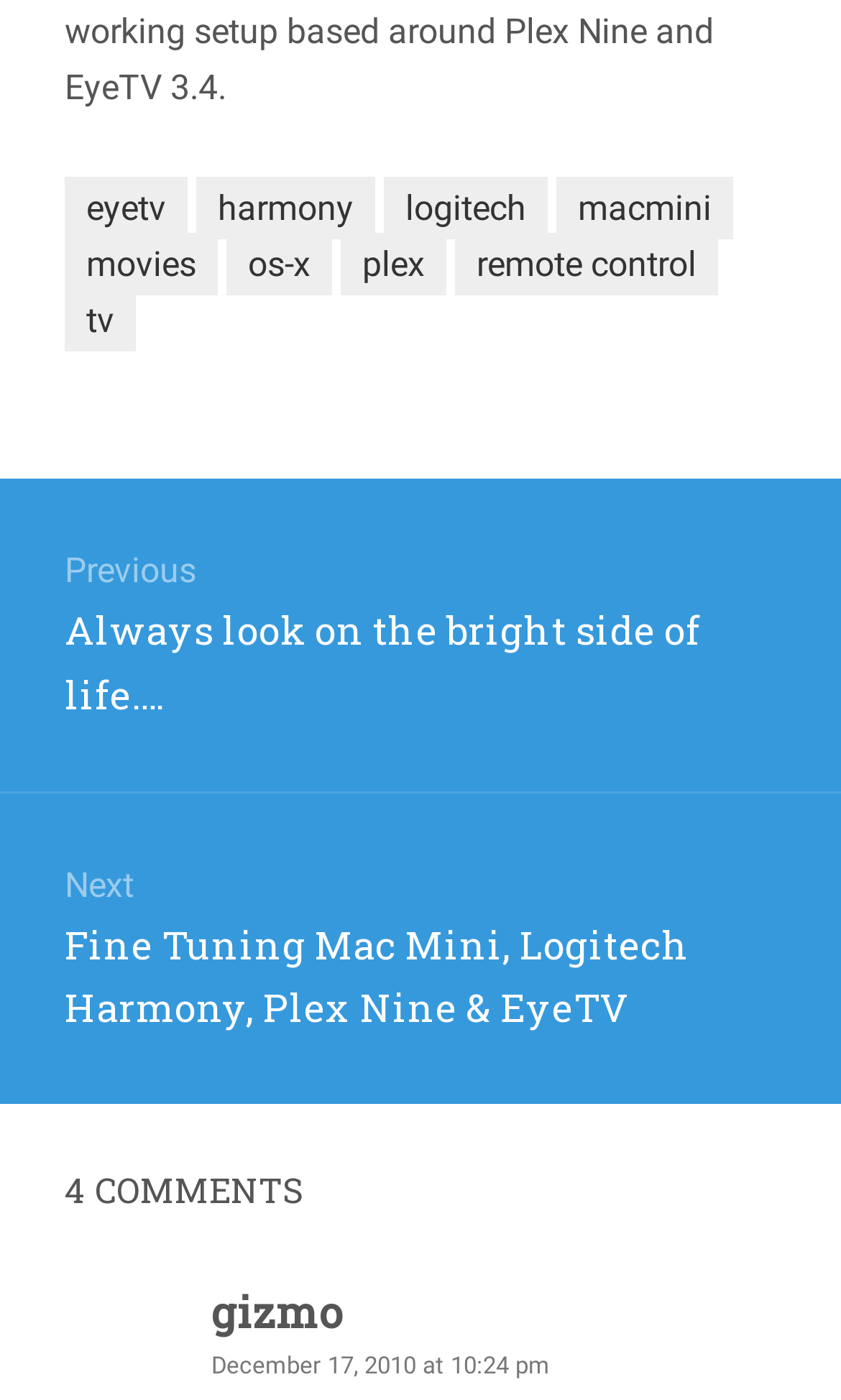Answer the question with a single word or phrase: 
What is the text next to the 'gizmo' text?

December 17, 2010 at 10:24 pm